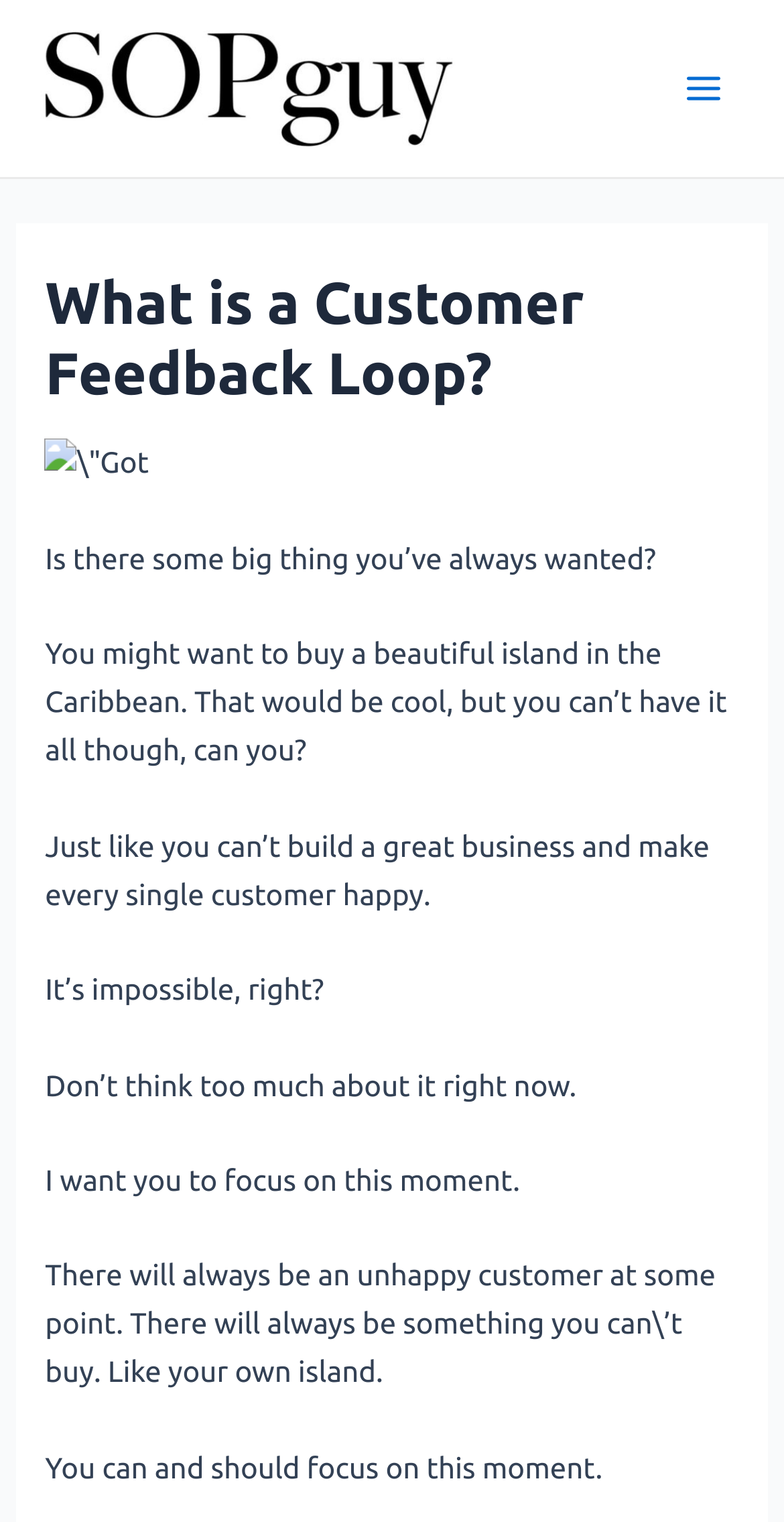Explain in detail what is displayed on the webpage.

The webpage is about the importance of using a customer feedback loop to improve and grow a business. At the top left of the page, there is a link. On the top right, there is a button labeled "Main Menu" with an image next to it. 

Below the top section, there is a header that spans almost the entire width of the page, containing the title "What is a Customer Feedback Loop?" 

Under the header, there is an image with the text "Got" on it, followed by a series of paragraphs. The first paragraph asks a question about wanting something big, and the subsequent paragraphs discuss the impossibility of making every customer happy and the importance of focusing on the present moment. There are a total of 7 paragraphs in this section, with the last one encouraging the reader to focus on the present moment.